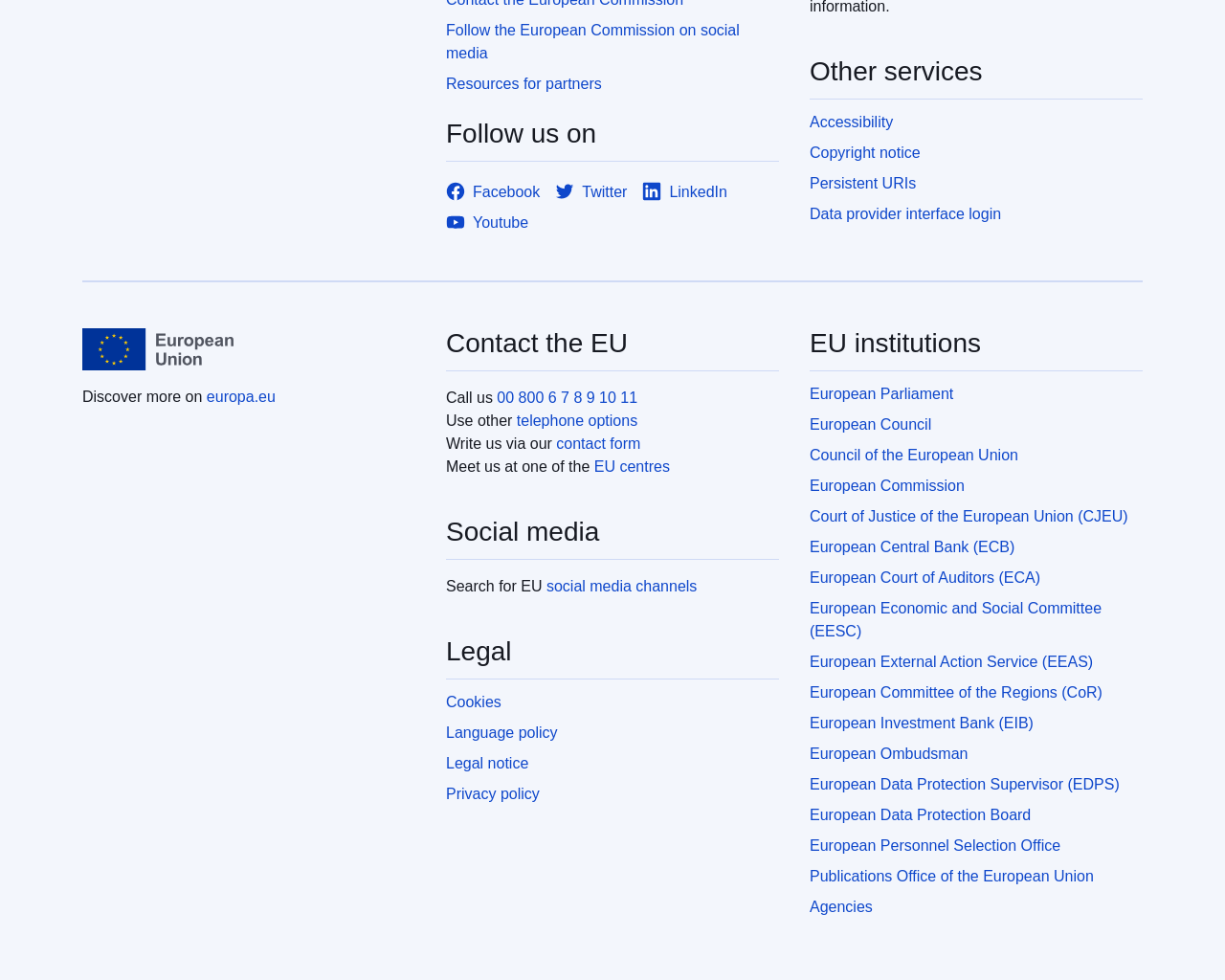From the webpage screenshot, predict the bounding box coordinates (top-left x, top-left y, bottom-right x, bottom-right y) for the UI element described here: European Court of Auditors (ECA)

[0.661, 0.578, 0.933, 0.601]